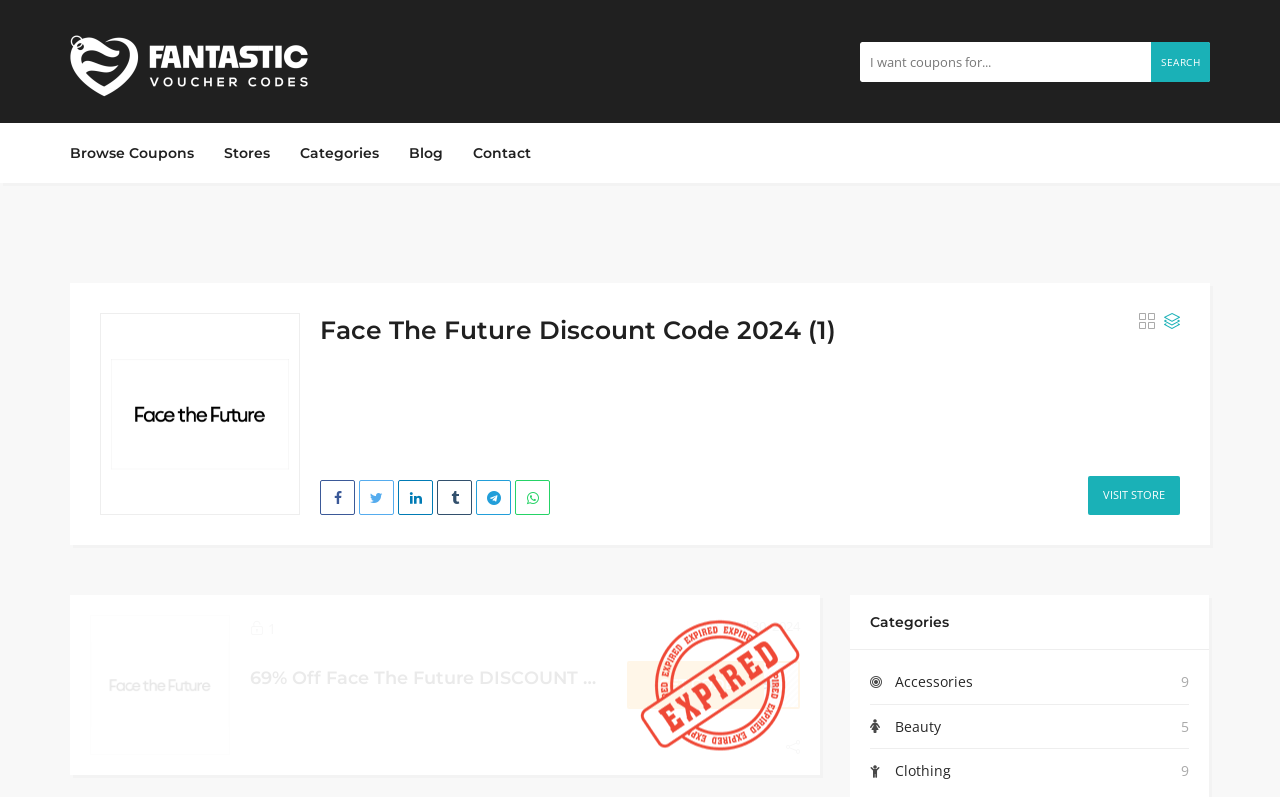What is the discount percentage for Face The Future?
From the image, respond with a single word or phrase.

69%